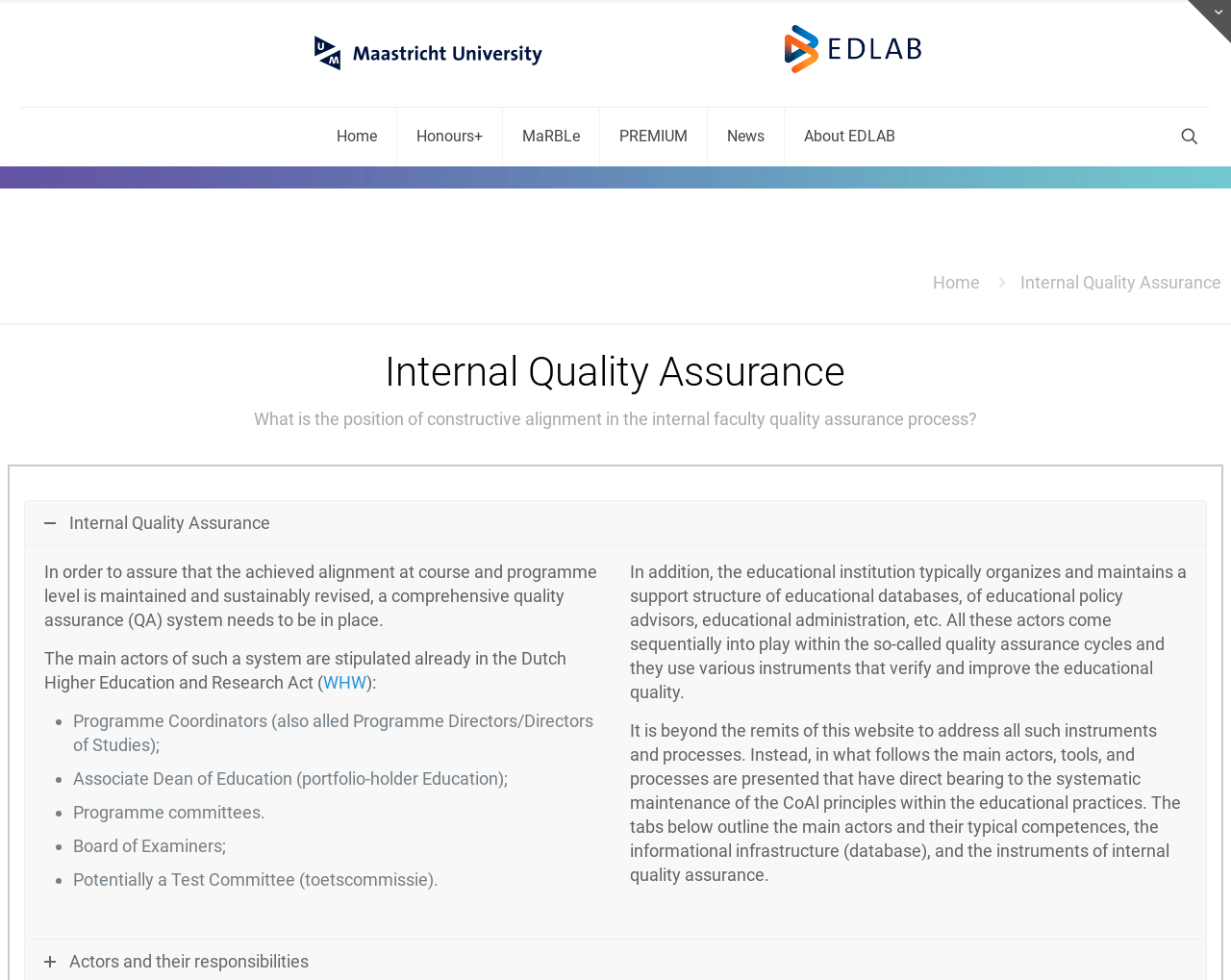How many main menu items are there?
Provide a detailed answer to the question using information from the image.

By examining the navigation menu, I can see that there are 6 main menu items: Home, Honours+, MaRBLe, PREMIUM, News, and About EDLAB.